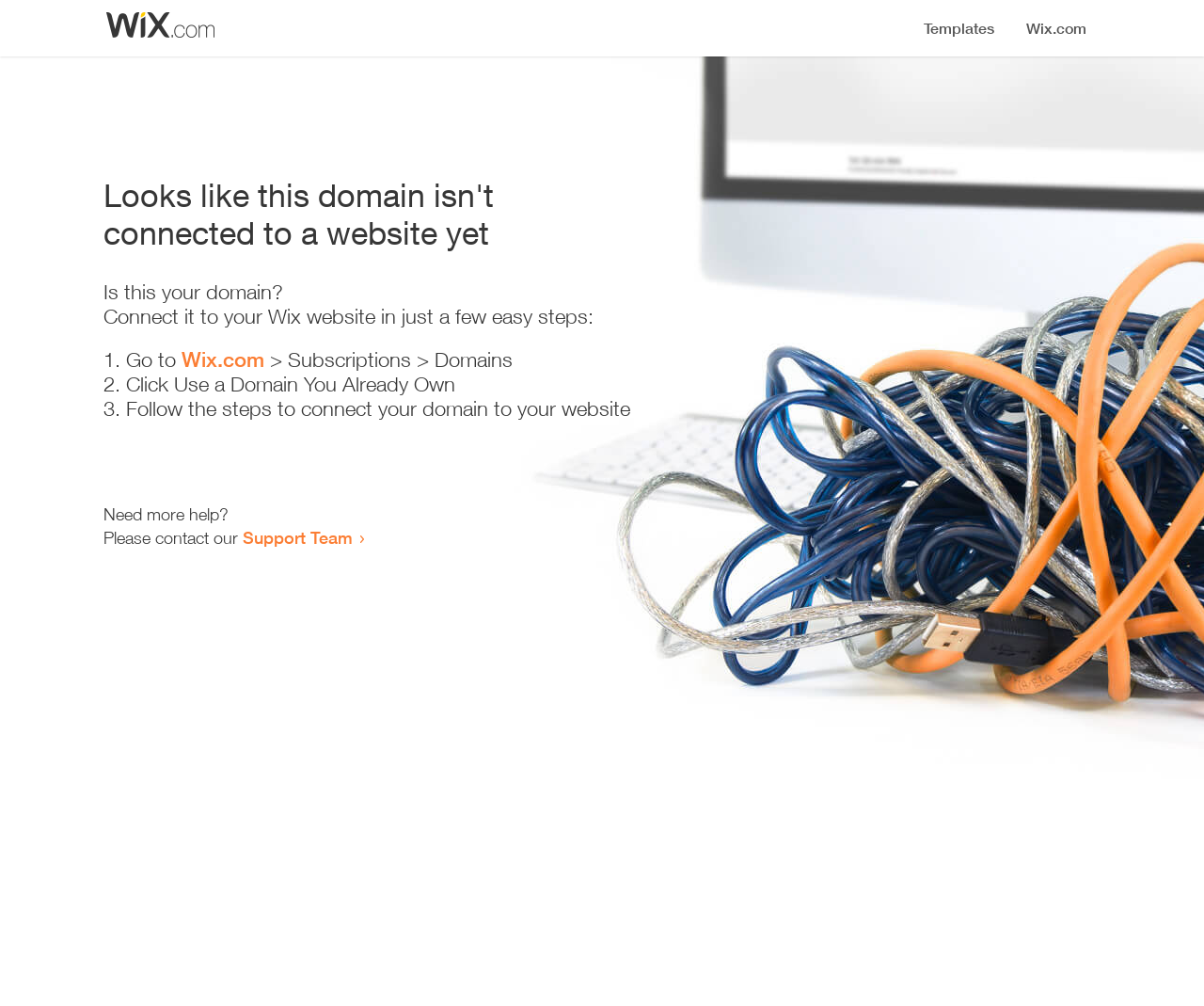Where can I get more help?
Based on the screenshot, answer the question with a single word or phrase.

Support Team